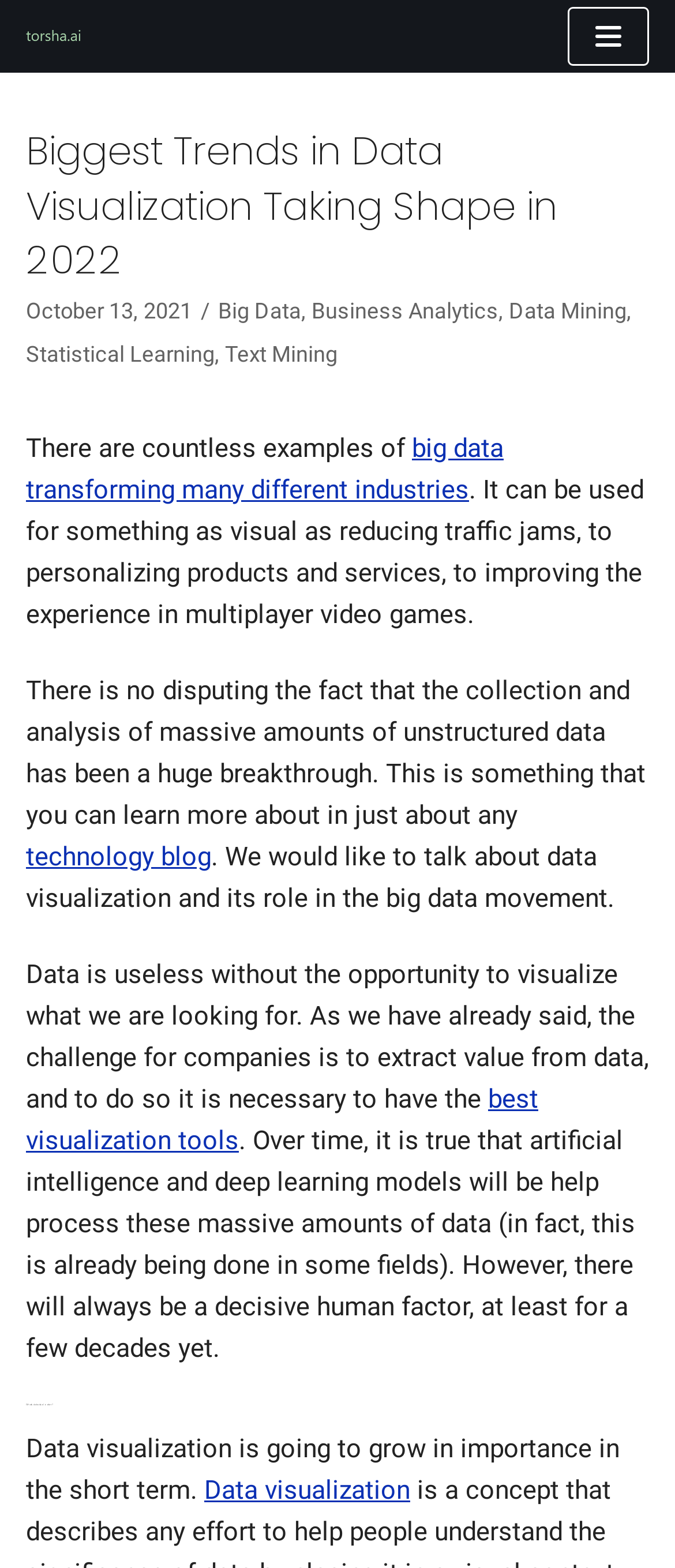Respond to the following query with just one word or a short phrase: 
What is the importance of data visualization?

it will grow in importance